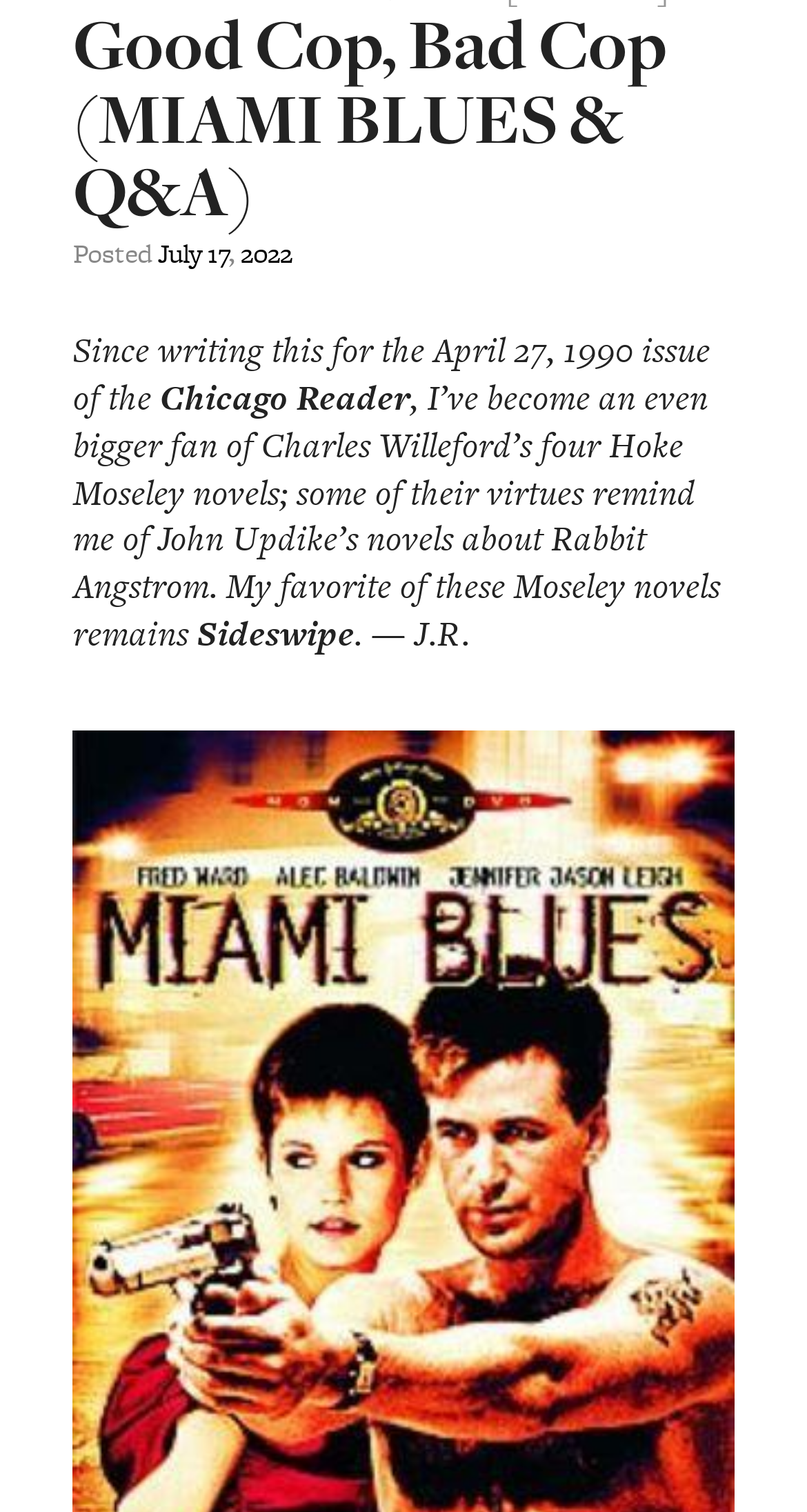Determine the bounding box for the HTML element described here: "title="miami-blues-dvd"". The coordinates should be given as [left, top, right, bottom] with each number being a float between 0 and 1.

[0.09, 0.777, 0.91, 0.81]